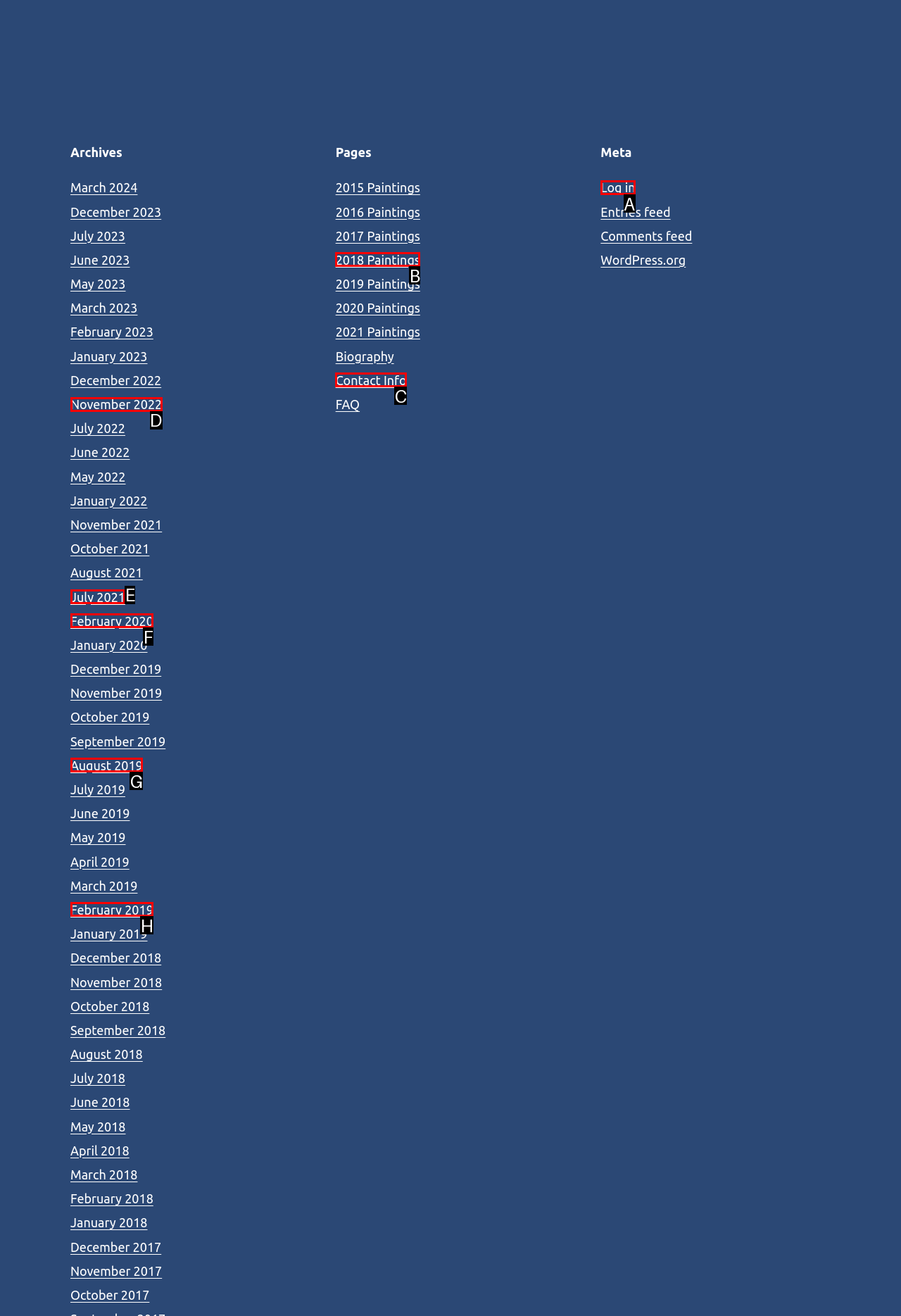Determine the letter of the UI element that will complete the task: Log in
Reply with the corresponding letter.

A